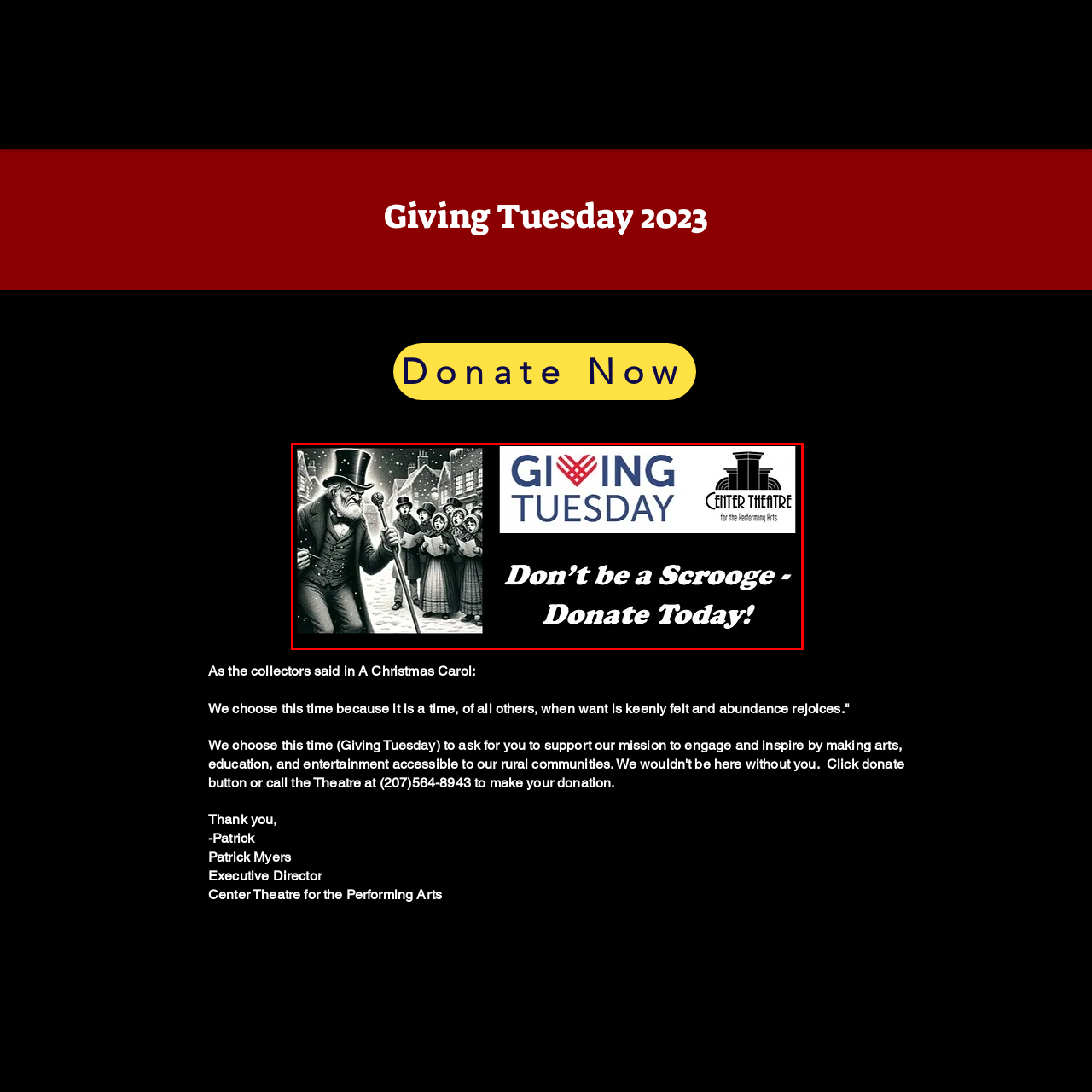Observe the content highlighted by the red box and supply a one-word or short phrase answer to the question: What is the branding adjacent to the Giving Tuesday logo?

Center Theatre for the Performing Arts